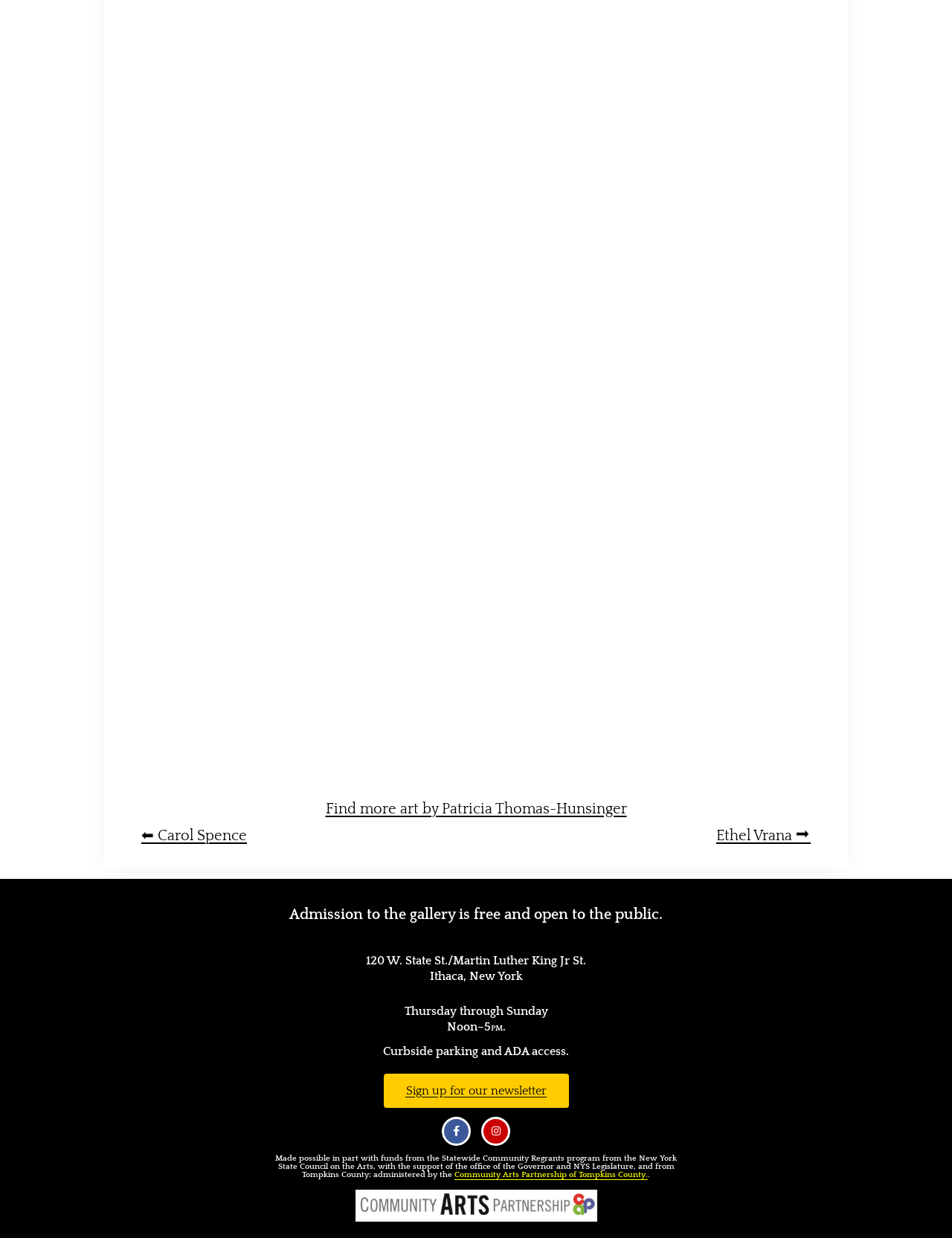Locate the coordinates of the bounding box for the clickable region that fulfills this instruction: "View art by Patricia Thomas-Hunsinger".

[0.342, 0.647, 0.658, 0.66]